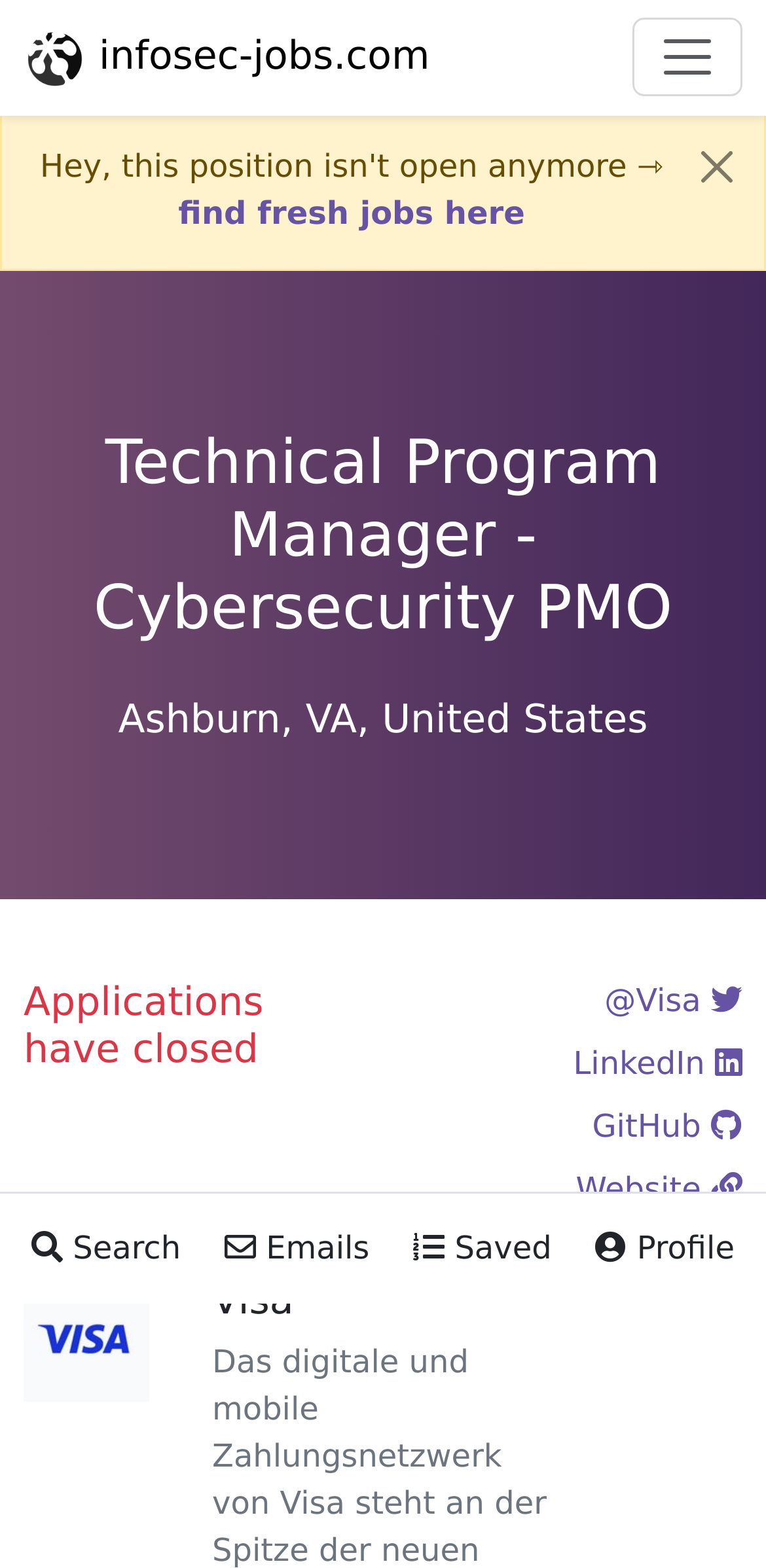Highlight the bounding box coordinates of the element you need to click to perform the following instruction: "Search for jobs."

[0.041, 0.781, 0.236, 0.811]